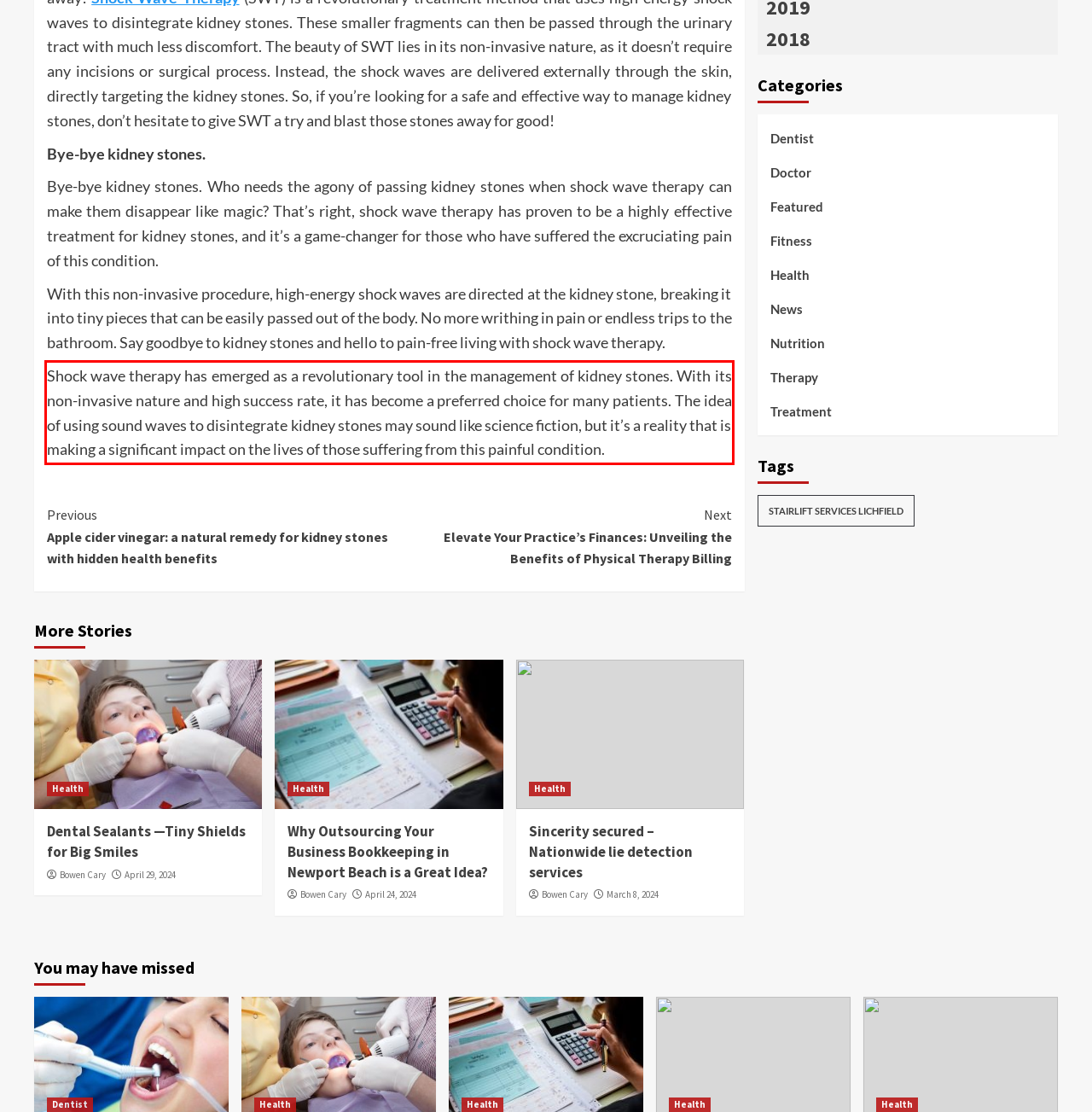Inspect the webpage screenshot that has a red bounding box and use OCR technology to read and display the text inside the red bounding box.

Shock wave therapy has emerged as a revolutionary tool in the management of kidney stones. With its non-invasive nature and high success rate, it has become a preferred choice for many patients. The idea of using sound waves to disintegrate kidney stones may sound like science fiction, but it’s a reality that is making a significant impact on the lives of those suffering from this painful condition.